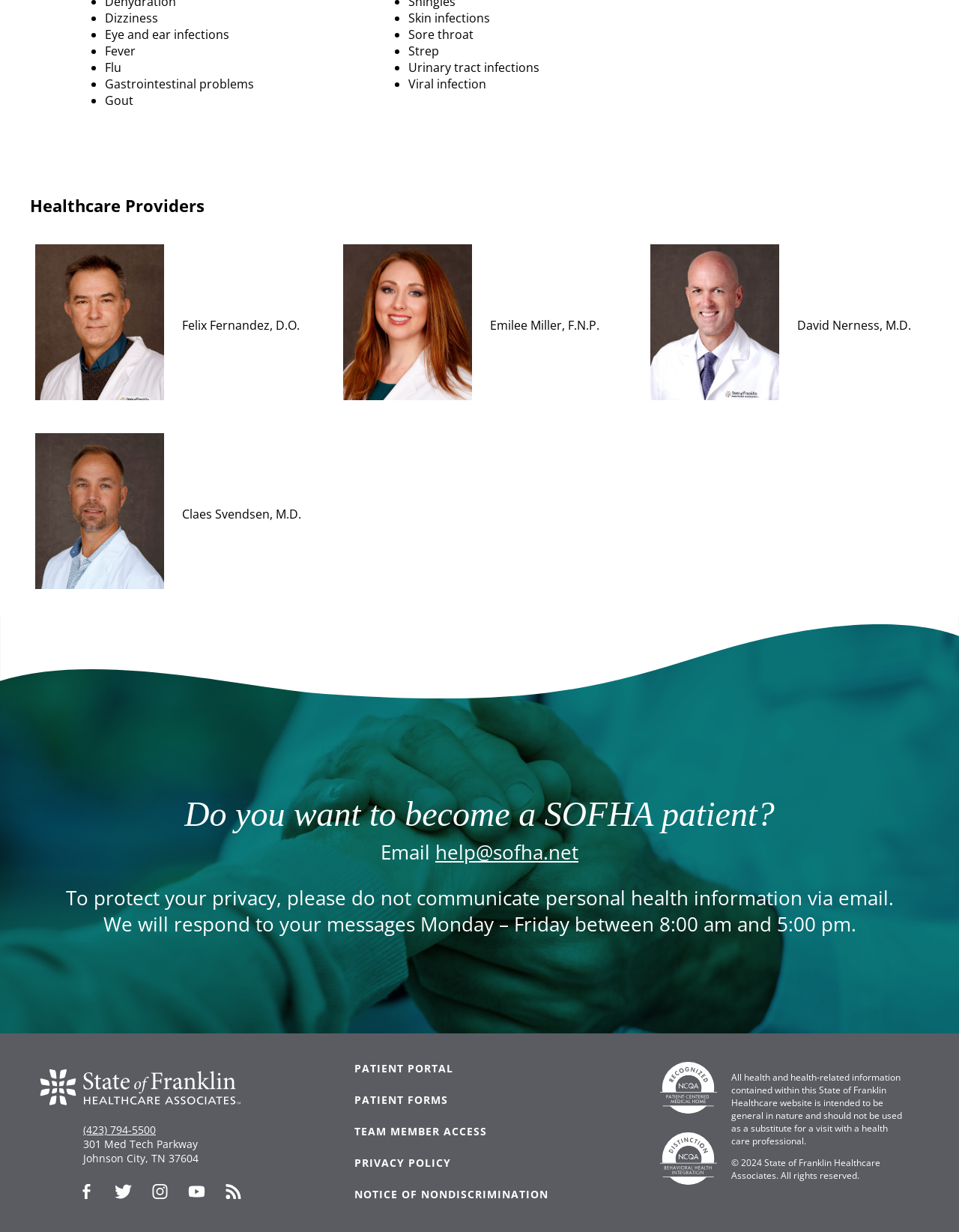Could you find the bounding box coordinates of the clickable area to complete this instruction: "Visit the PATIENT PORTAL"?

[0.37, 0.861, 0.473, 0.873]